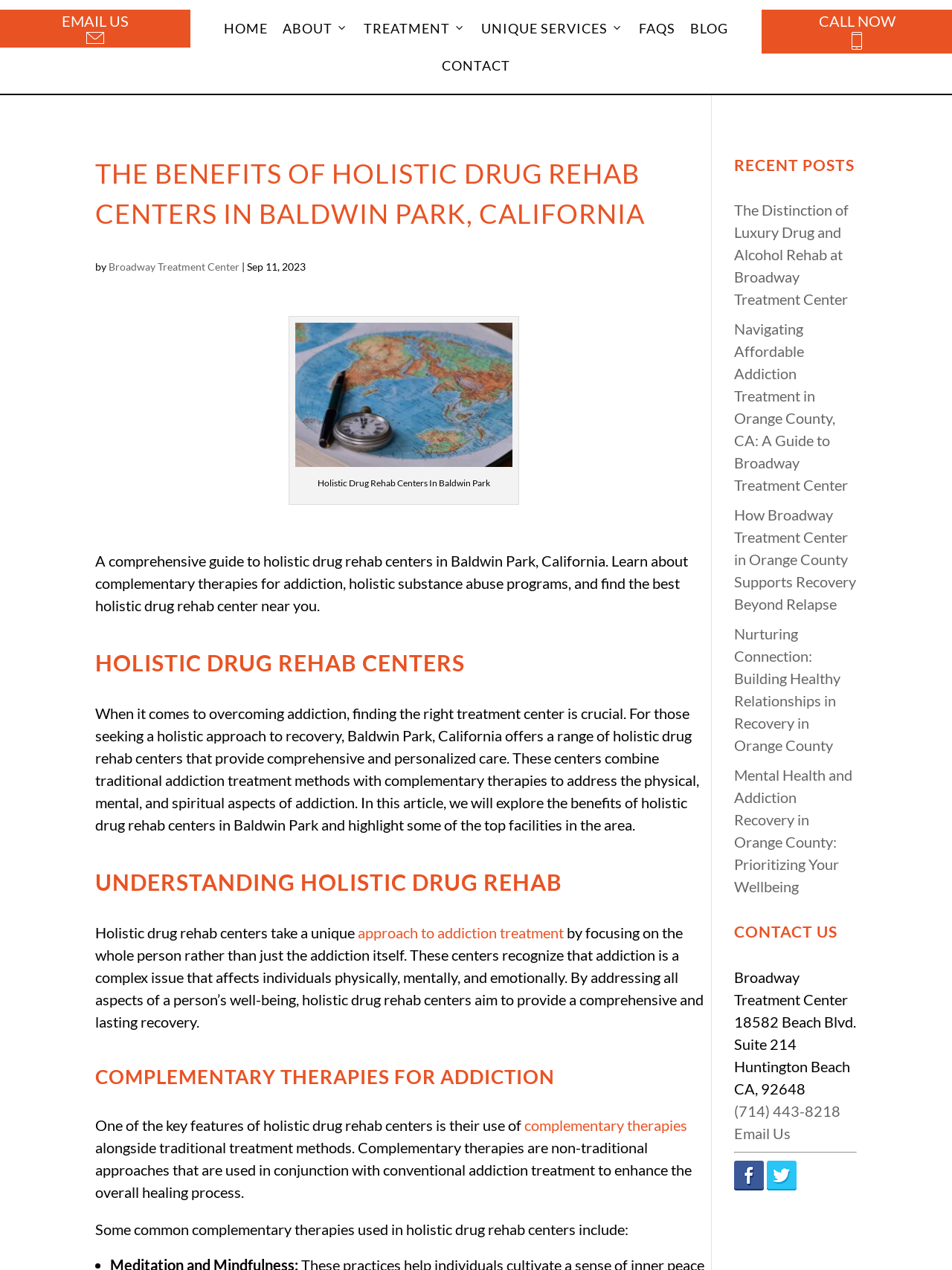Can you provide the bounding box coordinates for the element that should be clicked to implement the instruction: "Call the treatment center"?

[0.8, 0.009, 1.0, 0.042]